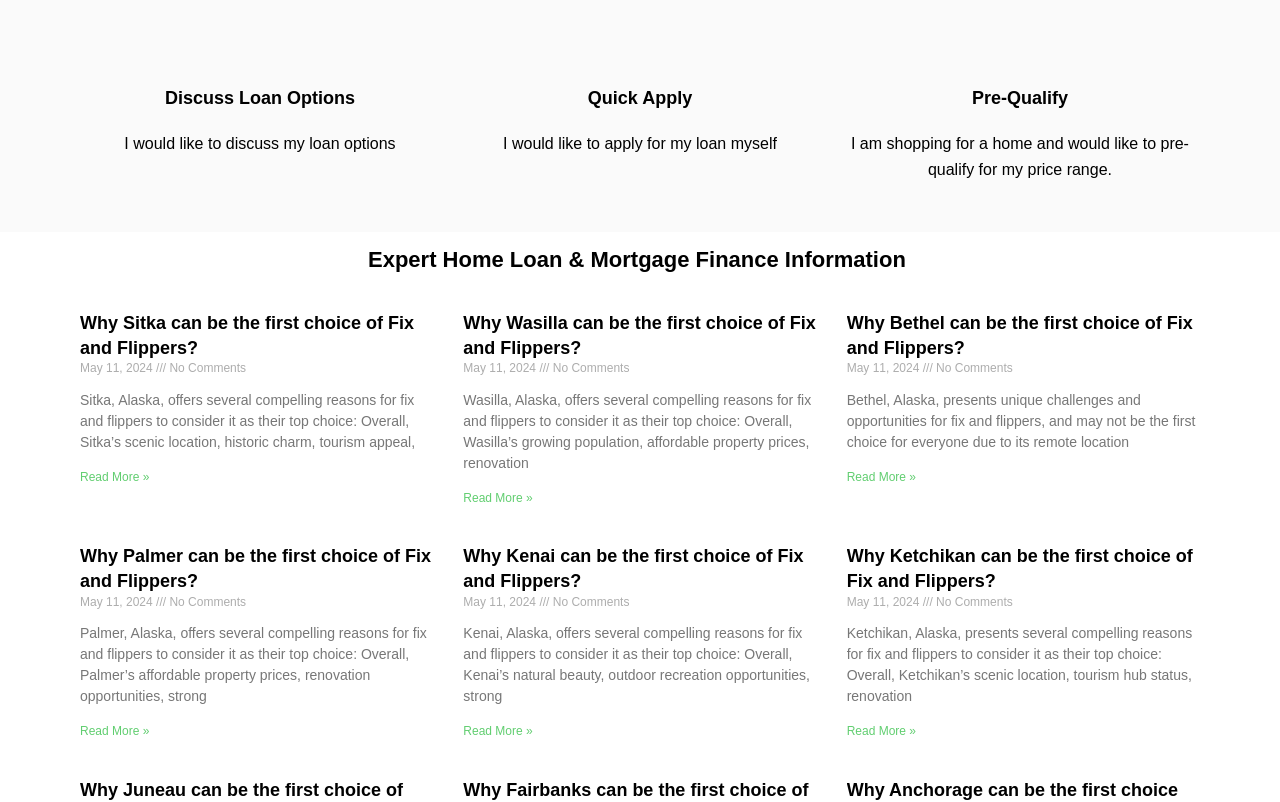Find the bounding box coordinates of the element to click in order to complete the given instruction: "Apply for a loan myself."

[0.459, 0.11, 0.541, 0.135]